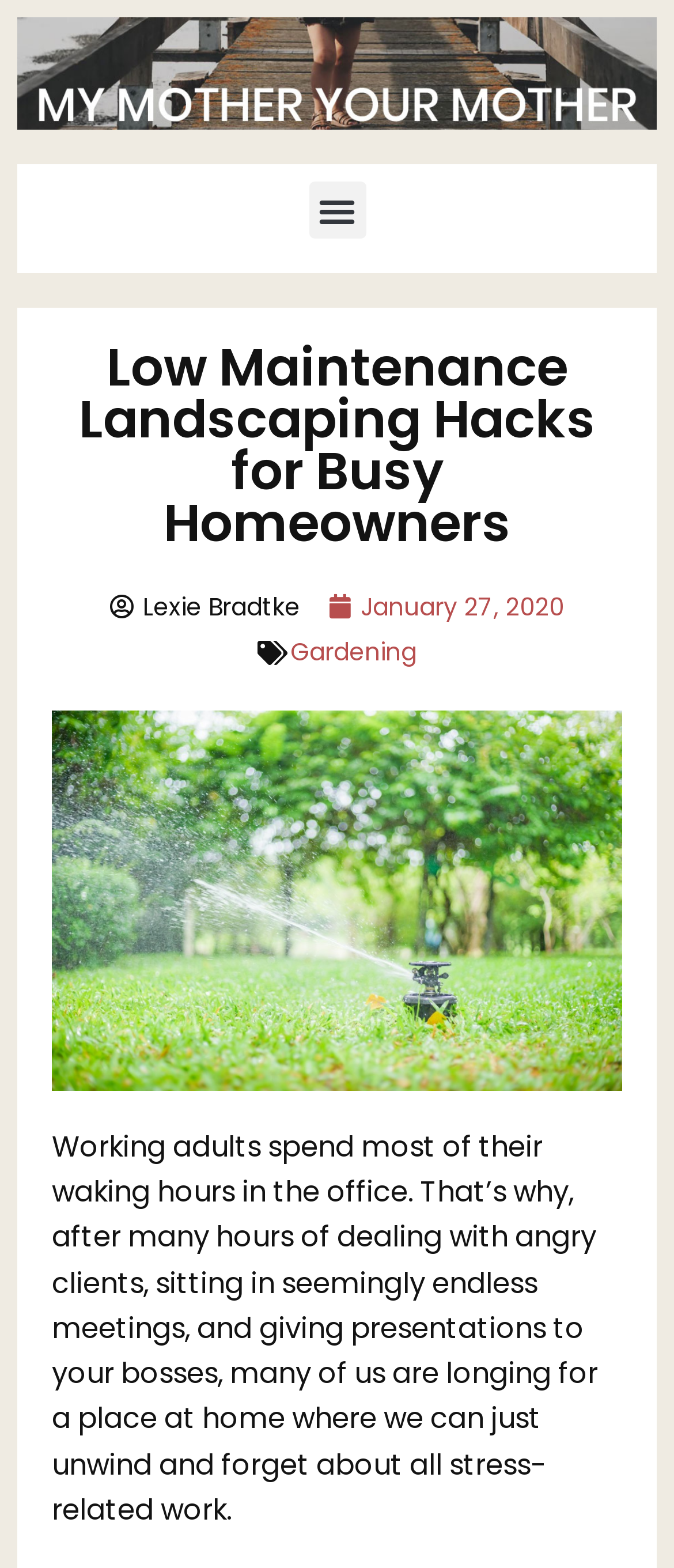What is the category of the article?
Answer the question based on the image using a single word or a brief phrase.

Gardening